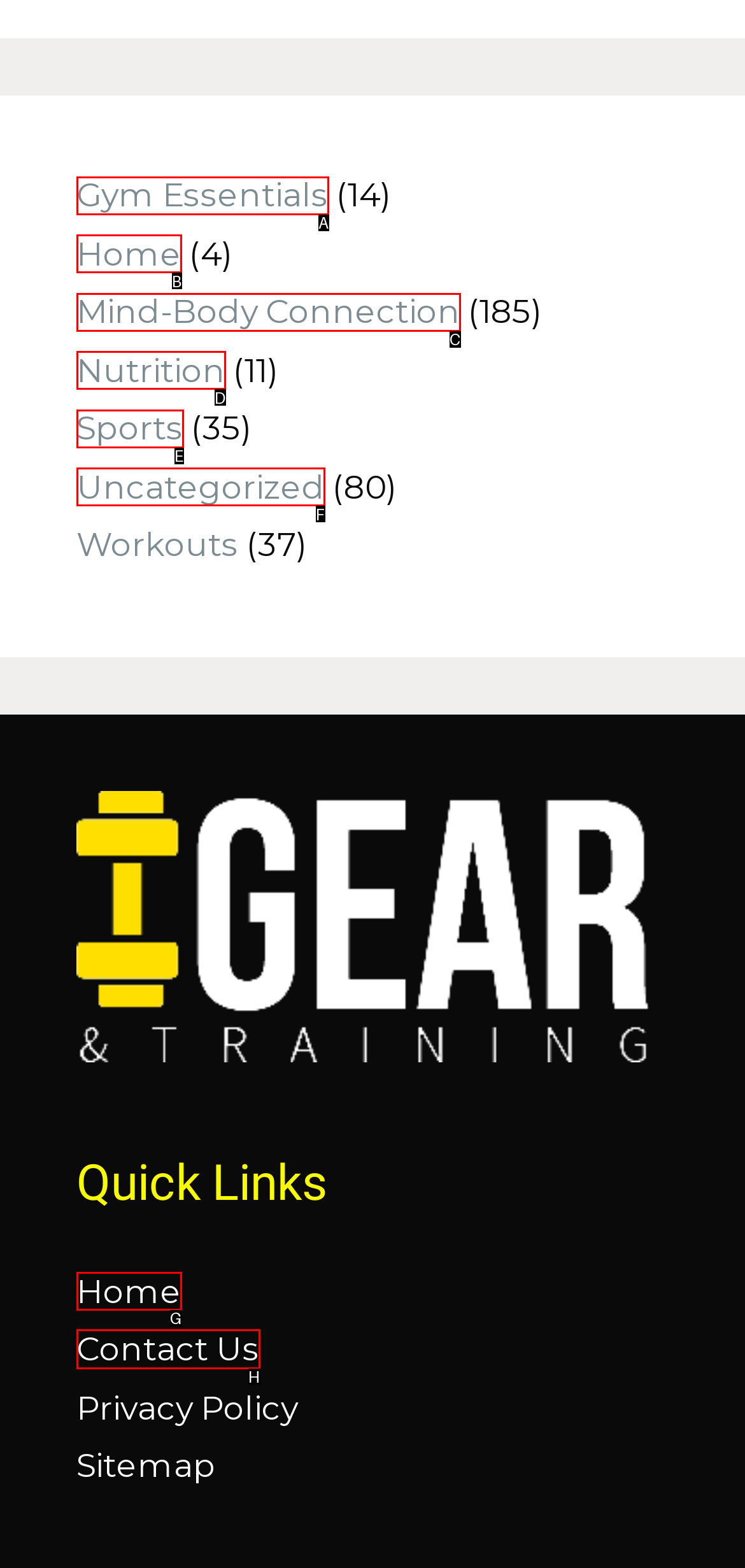Identify the appropriate choice to fulfill this task: Visit Contact Us
Respond with the letter corresponding to the correct option.

H